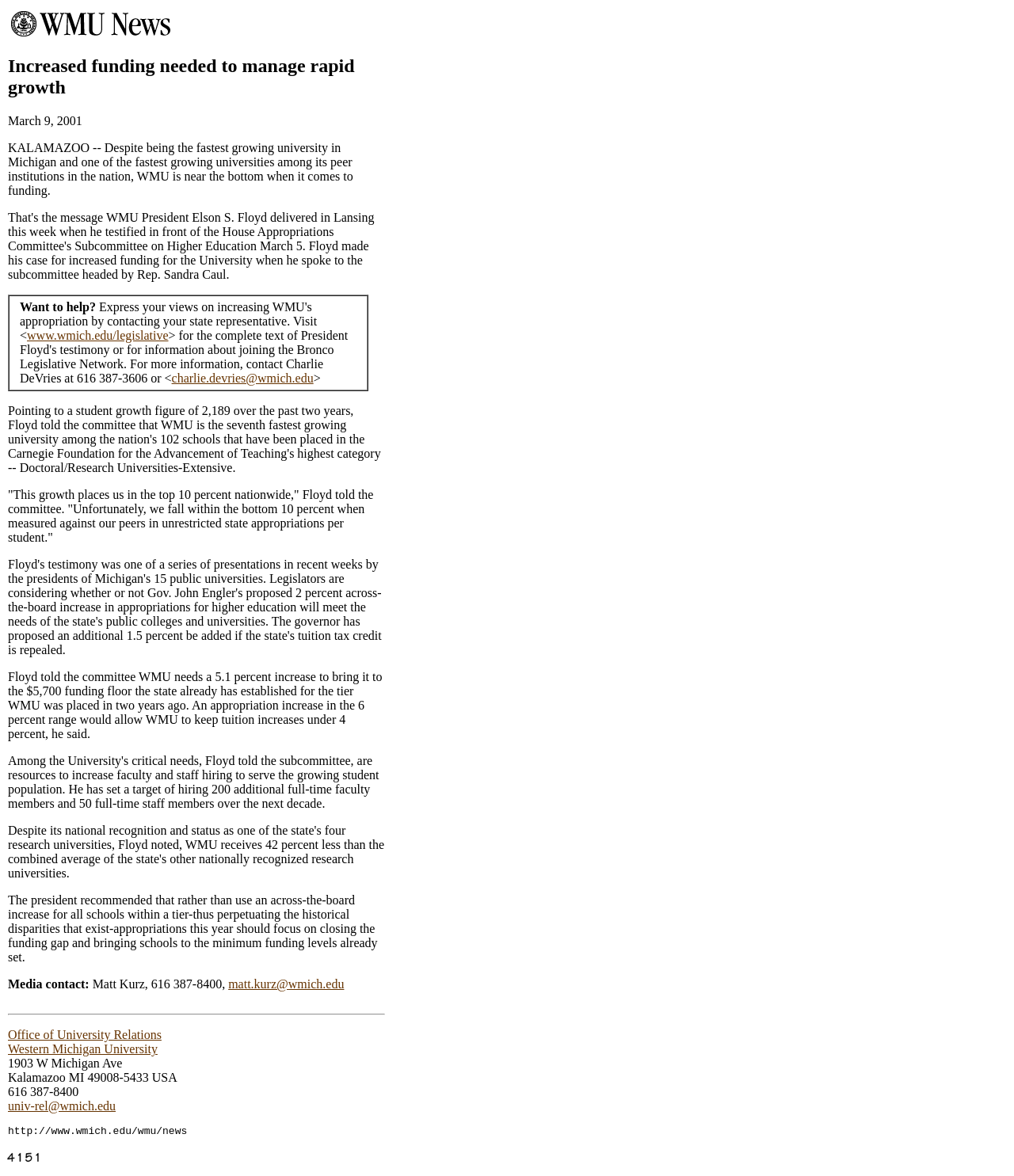Determine the bounding box for the described UI element: "charlie.devries@wmich.edu".

[0.169, 0.316, 0.309, 0.327]